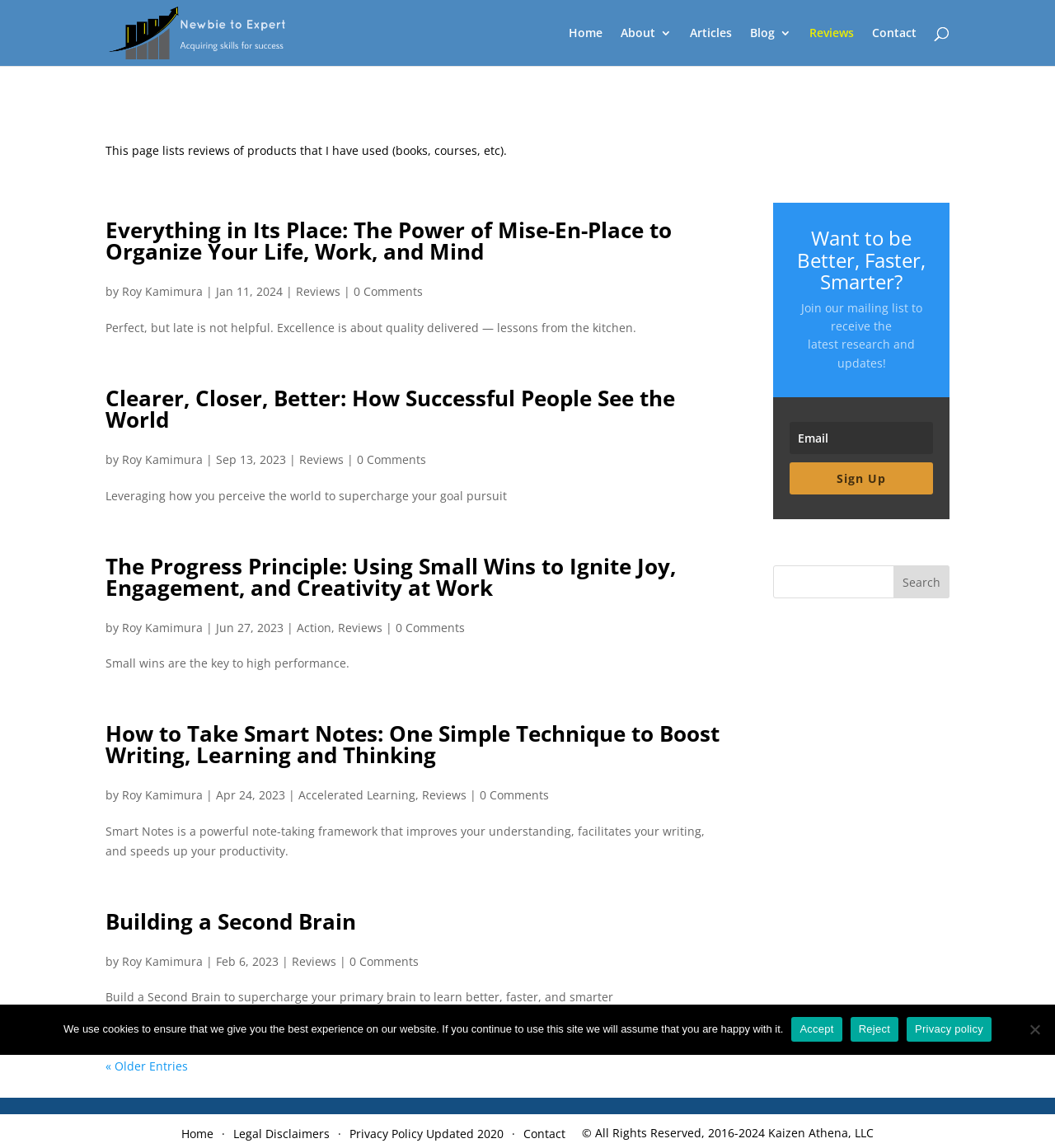Based on the element description "Privacy Policy Updated 2020", predict the bounding box coordinates of the UI element.

[0.331, 0.98, 0.477, 0.994]